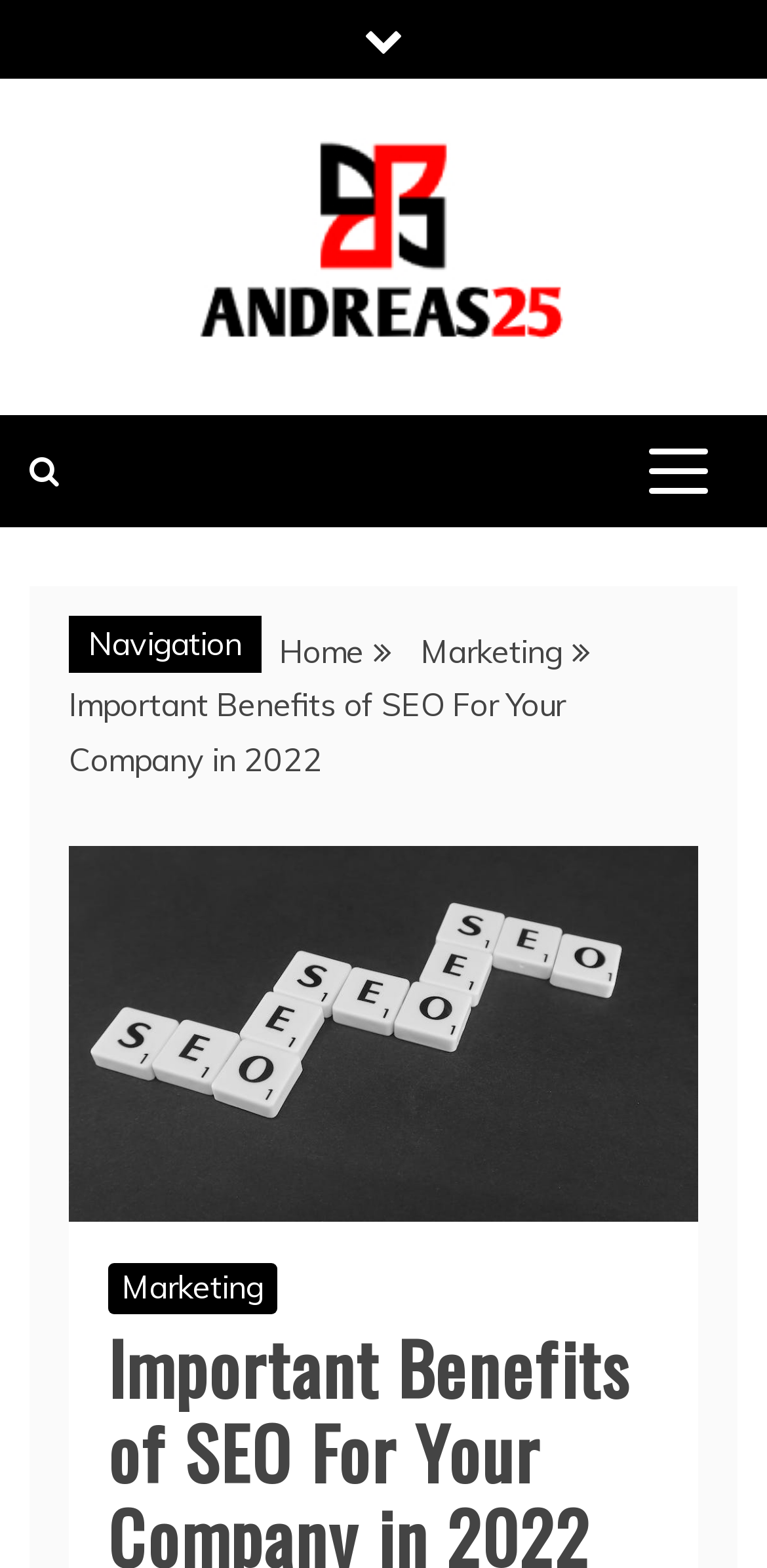What is the tagline below the company name?
Based on the image, provide your answer in one word or phrase.

JUST ANOTHER WORDPRESS SITE